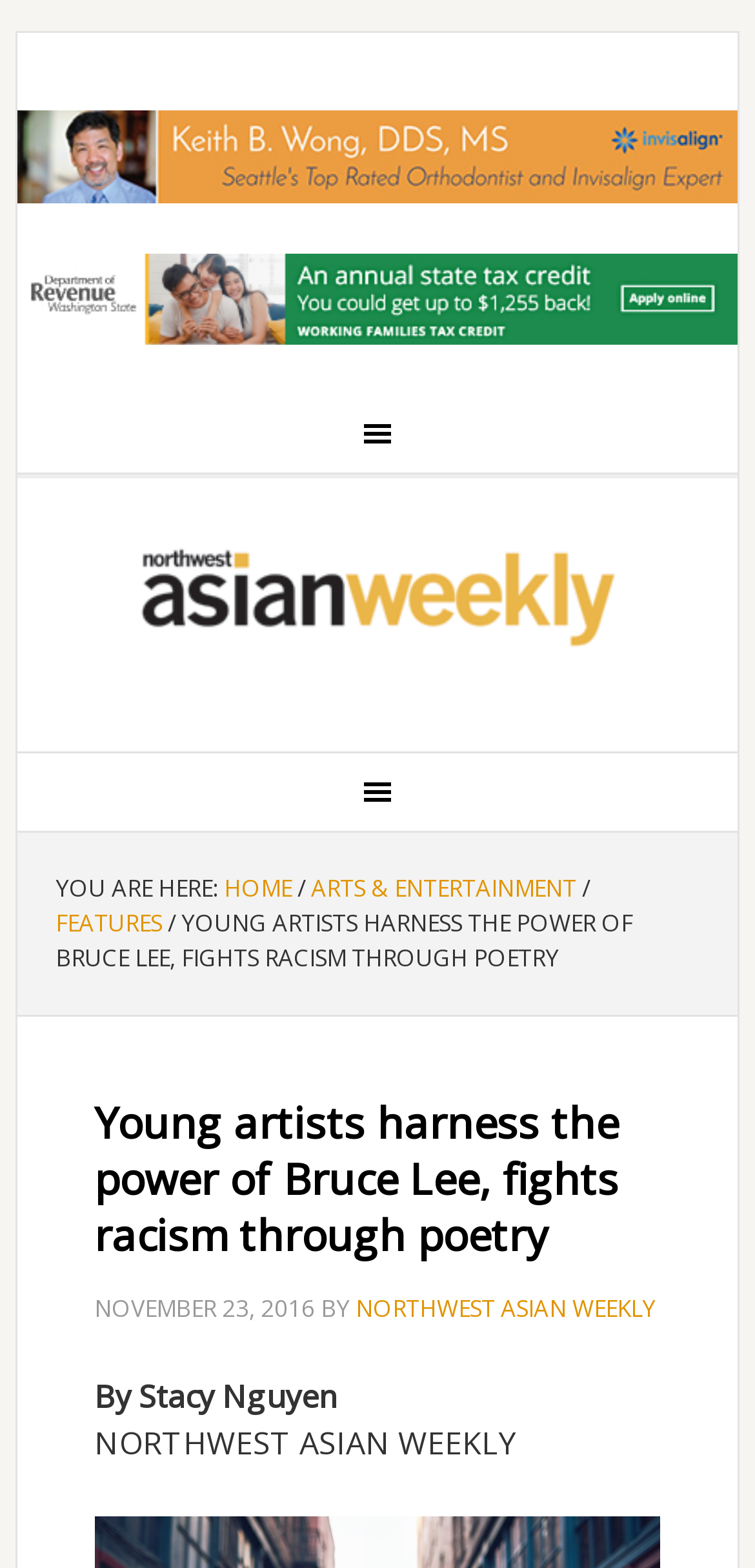What is the name of the publication that published this article?
Observe the image and answer the question with a one-word or short phrase response.

NORTHWEST ASIAN WEEKLY